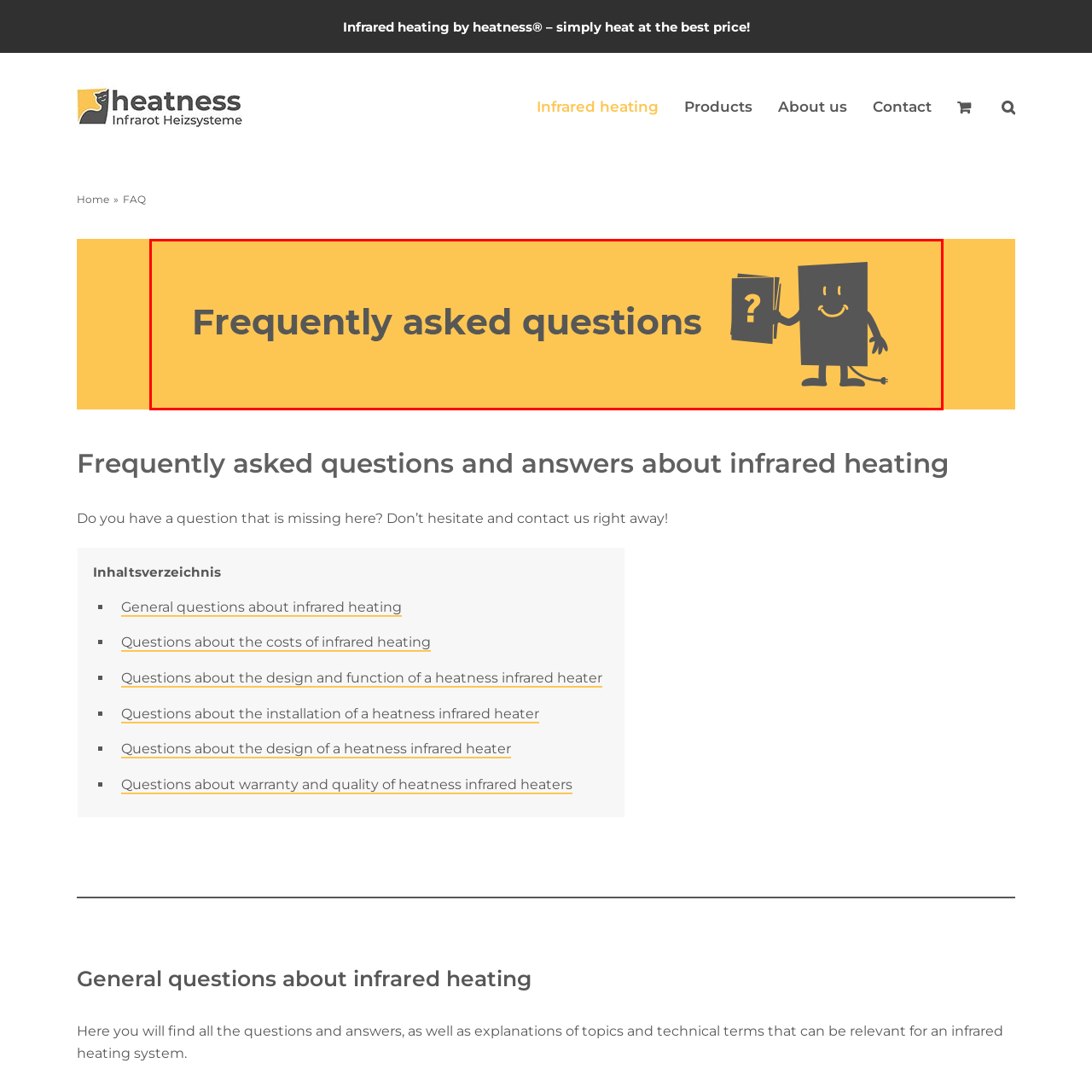Generate a comprehensive caption for the image section marked by the red box.

The image features a cheerful, cartoon-like character resembling a friendly square with arms and legs. The character is holding a document with a large question mark, symbolizing the theme of inquiries and answers. The background is bright yellow, creating a warm, inviting atmosphere. Accompanying the character is the prominent text "Frequently asked questions," presented in bold and modern typography, emphasizing the focus on providing essential information. This visual effectively conveys the concept of support and guidance related to infrared heating, aligning with the overall theme of the FAQ section from the heatness® website.